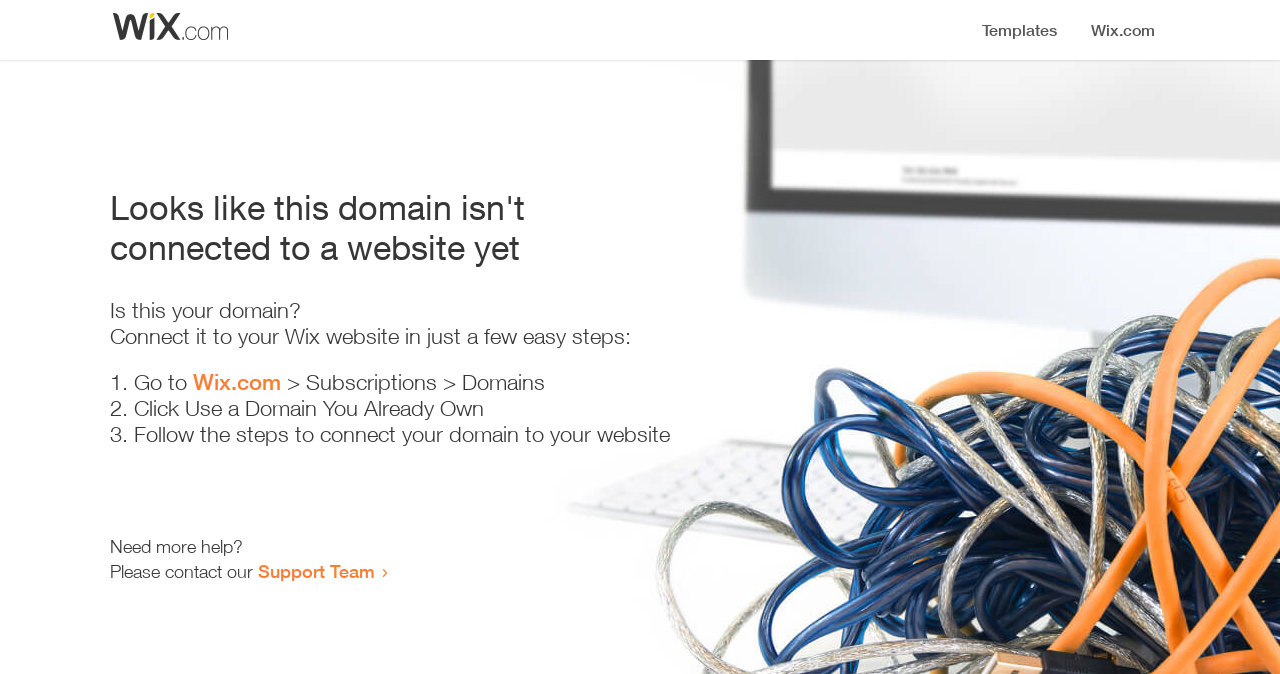Identify the bounding box for the UI element that is described as follows: "Support Team".

[0.202, 0.831, 0.293, 0.864]